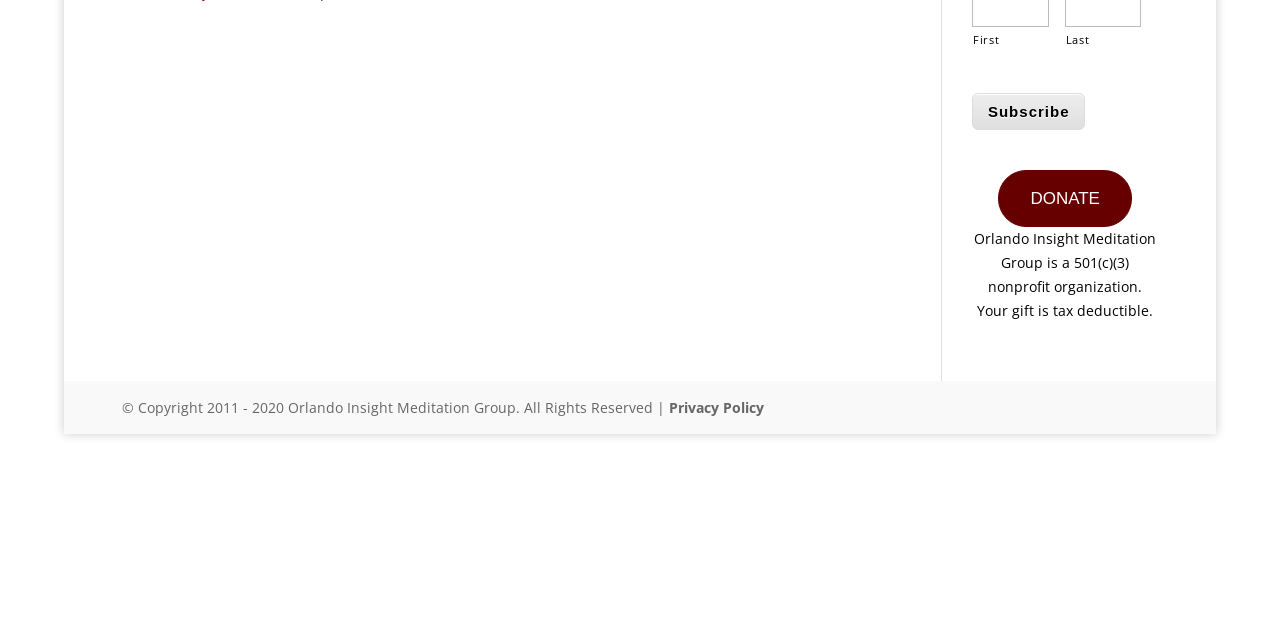Given the description value="Subscribe", predict the bounding box coordinates of the UI element. Ensure the coordinates are in the format (top-left x, top-left y, bottom-right x, bottom-right y) and all values are between 0 and 1.

[0.759, 0.146, 0.848, 0.203]